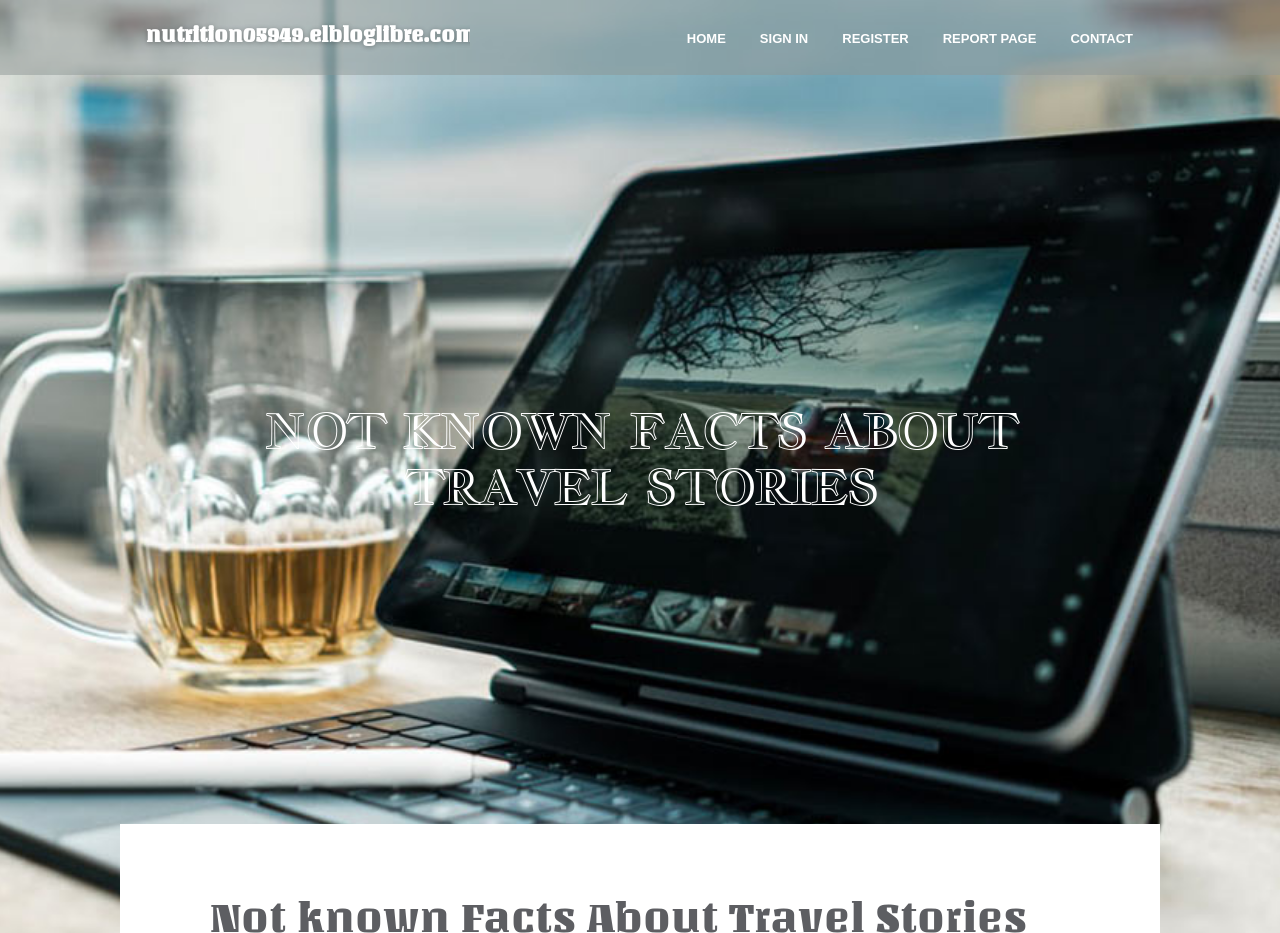Provide a brief response using a word or short phrase to this question:
How many links are on the top navigation bar?

5